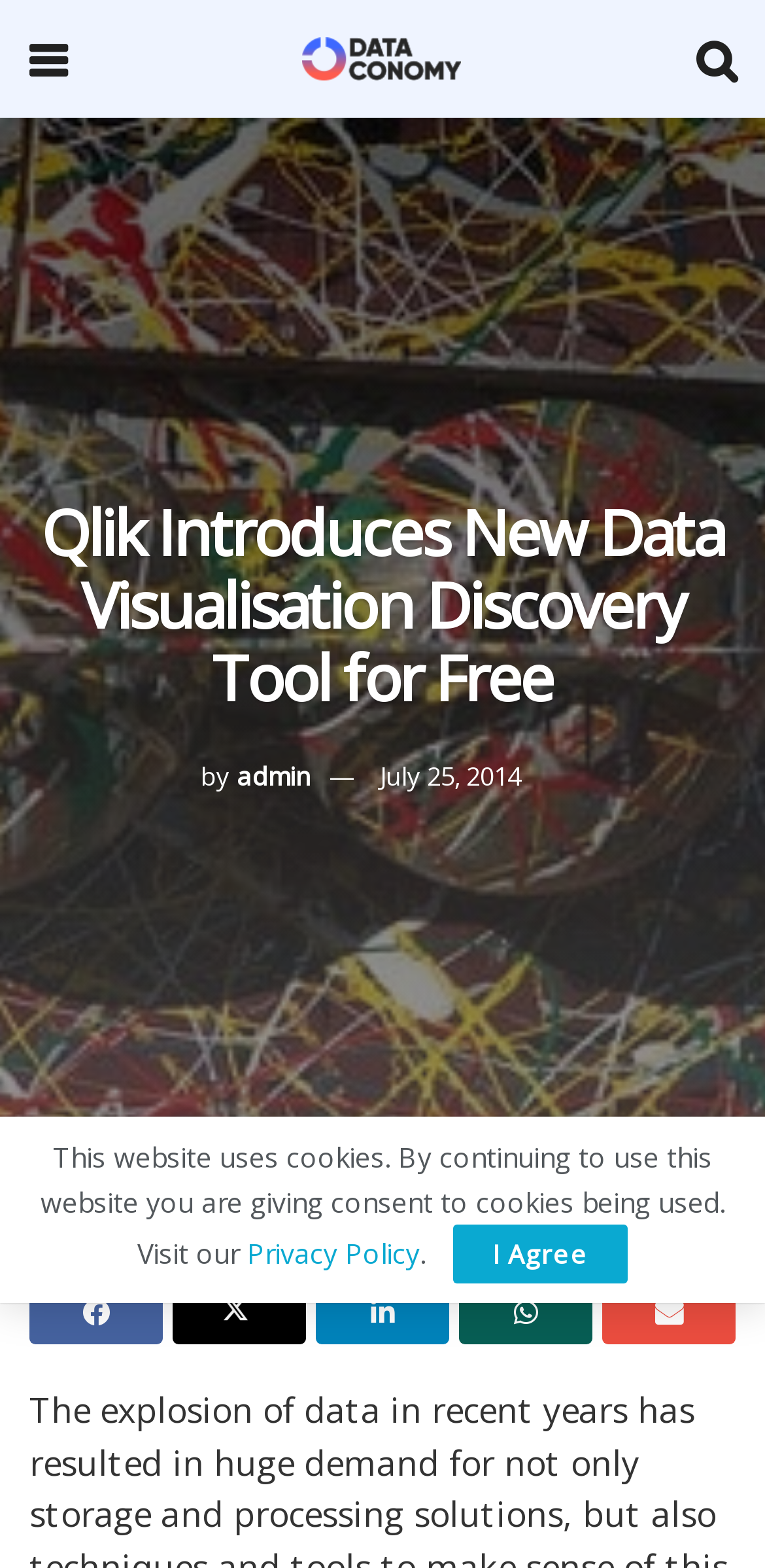Show the bounding box coordinates of the region that should be clicked to follow the instruction: "Go to the Home page."

[0.038, 0.76, 0.128, 0.781]